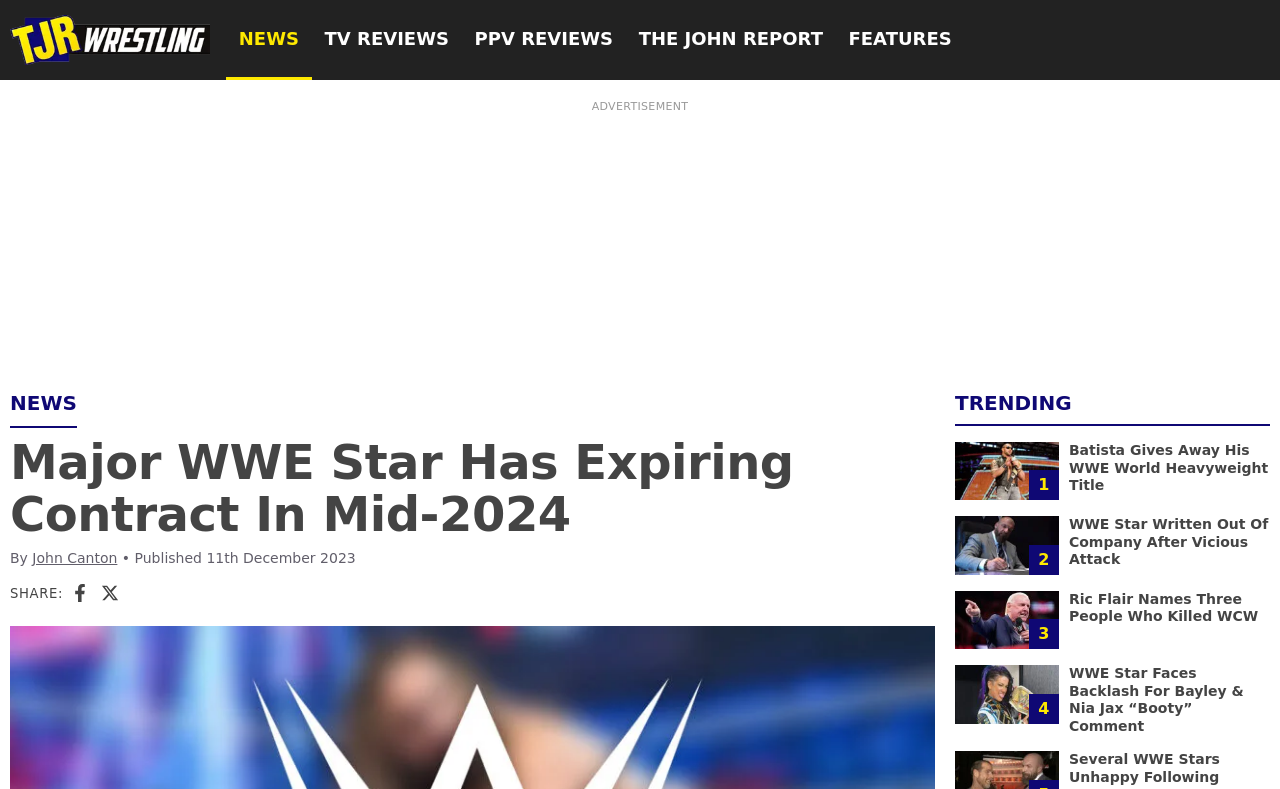What is the main title displayed on this webpage?

Major WWE Star Has Expiring Contract In Mid-2024